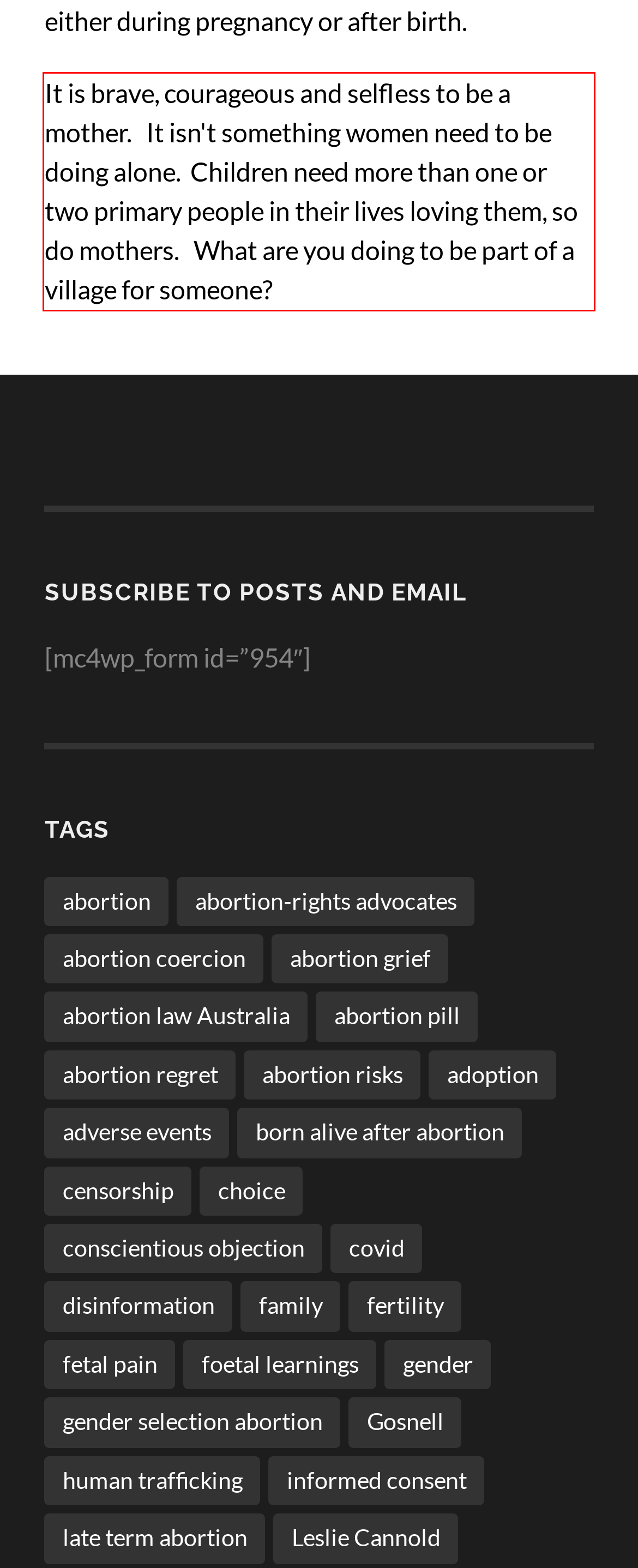Analyze the screenshot of the webpage and extract the text from the UI element that is inside the red bounding box.

It is brave, courageous and selfless to be a mother. It isn't something women need to be doing alone. Children need more than one or two primary people in their lives loving them, so do mothers. What are you doing to be part of a village for someone?